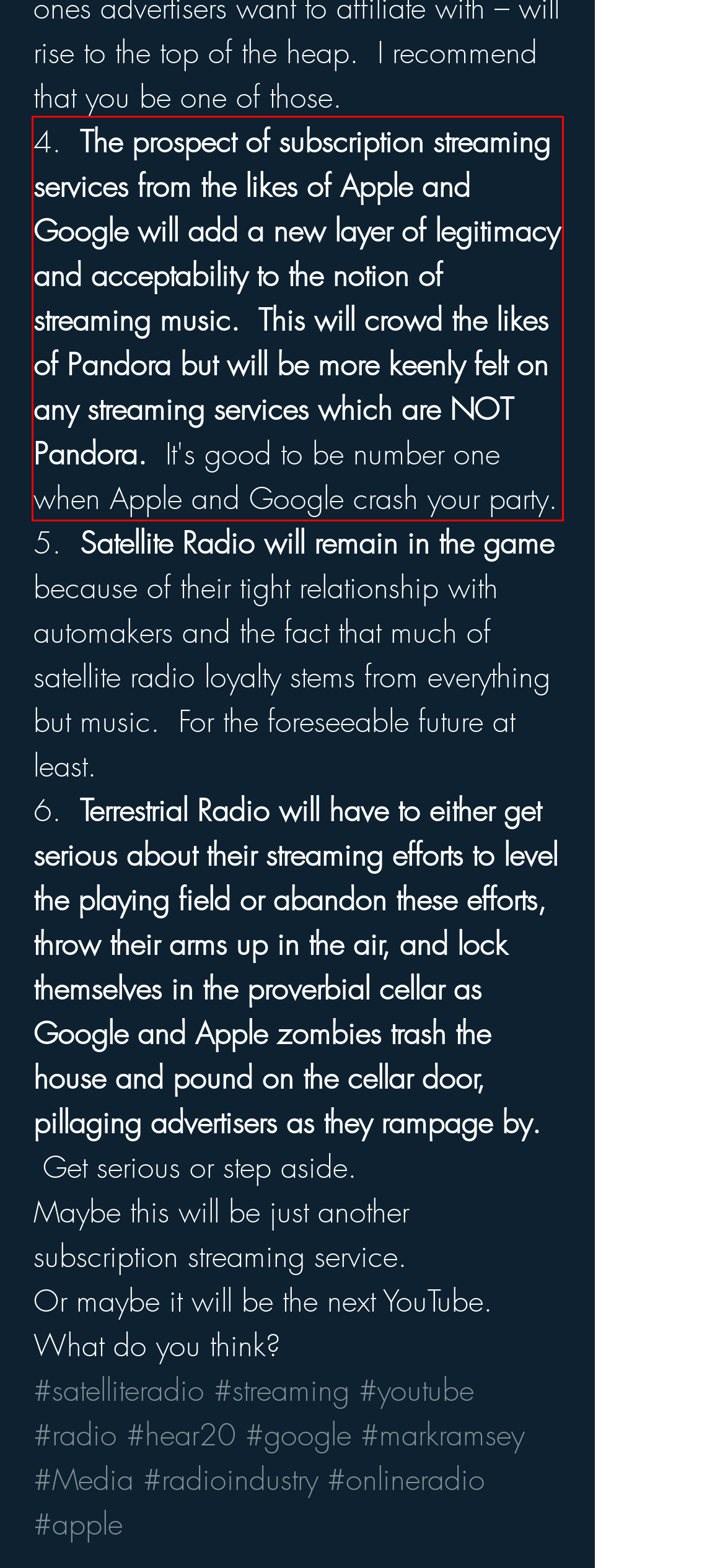Look at the webpage screenshot and recognize the text inside the red bounding box.

4. The prospect of subscription streaming services from the likes of Apple and Google will add a new layer of legitimacy and acceptability to the notion of streaming music. This will crowd the likes of Pandora but will be more keenly felt on any streaming services which are NOT Pandora. It's good to be number one when Apple and Google crash your party.